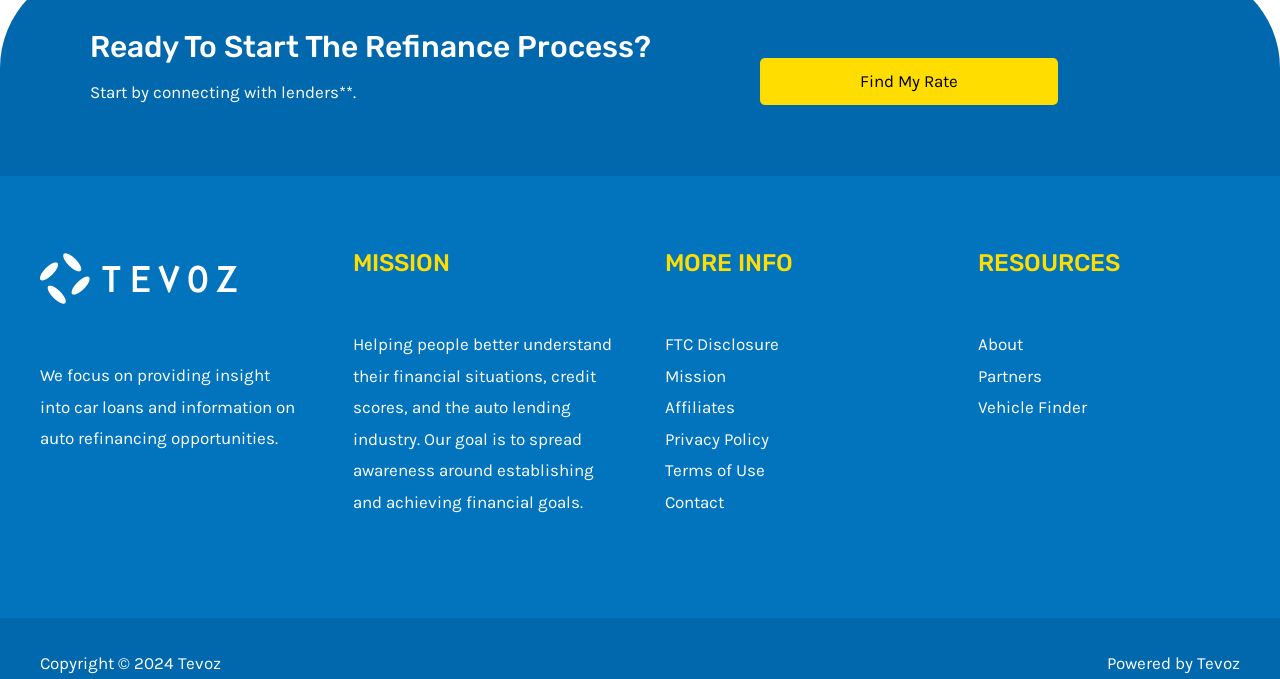Please give a one-word or short phrase response to the following question: 
What is the mission of Tevoz?

To spread financial awareness